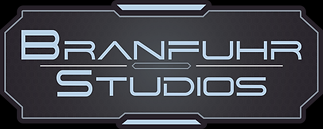Break down the image and describe every detail you can observe.

The image features the logo of Branfuhr Studios, prominently displayed with a sleek and modern design. The name "Branfuhr" is emphasized in a bold, stylish font, complemented by the word "Studios" below it, creating a balanced and professional look. The logo is set against a textured dark background, which enhances its visibility and appeal. This emblem represents a creative studio, likely involved in innovative projects, and serves as a visual anchor for their brand identity.